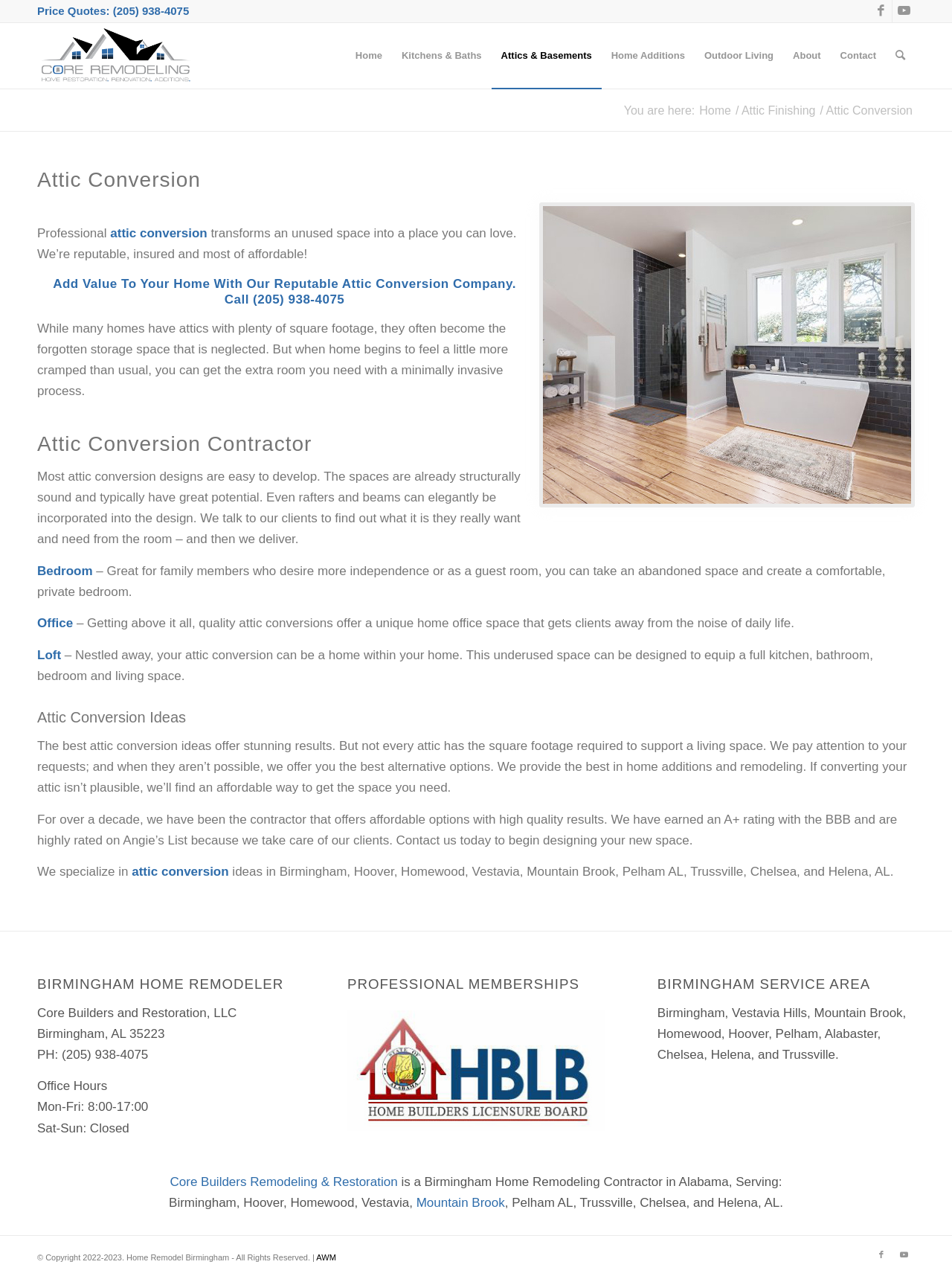From the screenshot, find the bounding box of the UI element matching this description: "Core Builders Remodeling & Restoration". Supply the bounding box coordinates in the form [left, top, right, bottom], each a float between 0 and 1.

[0.179, 0.919, 0.418, 0.93]